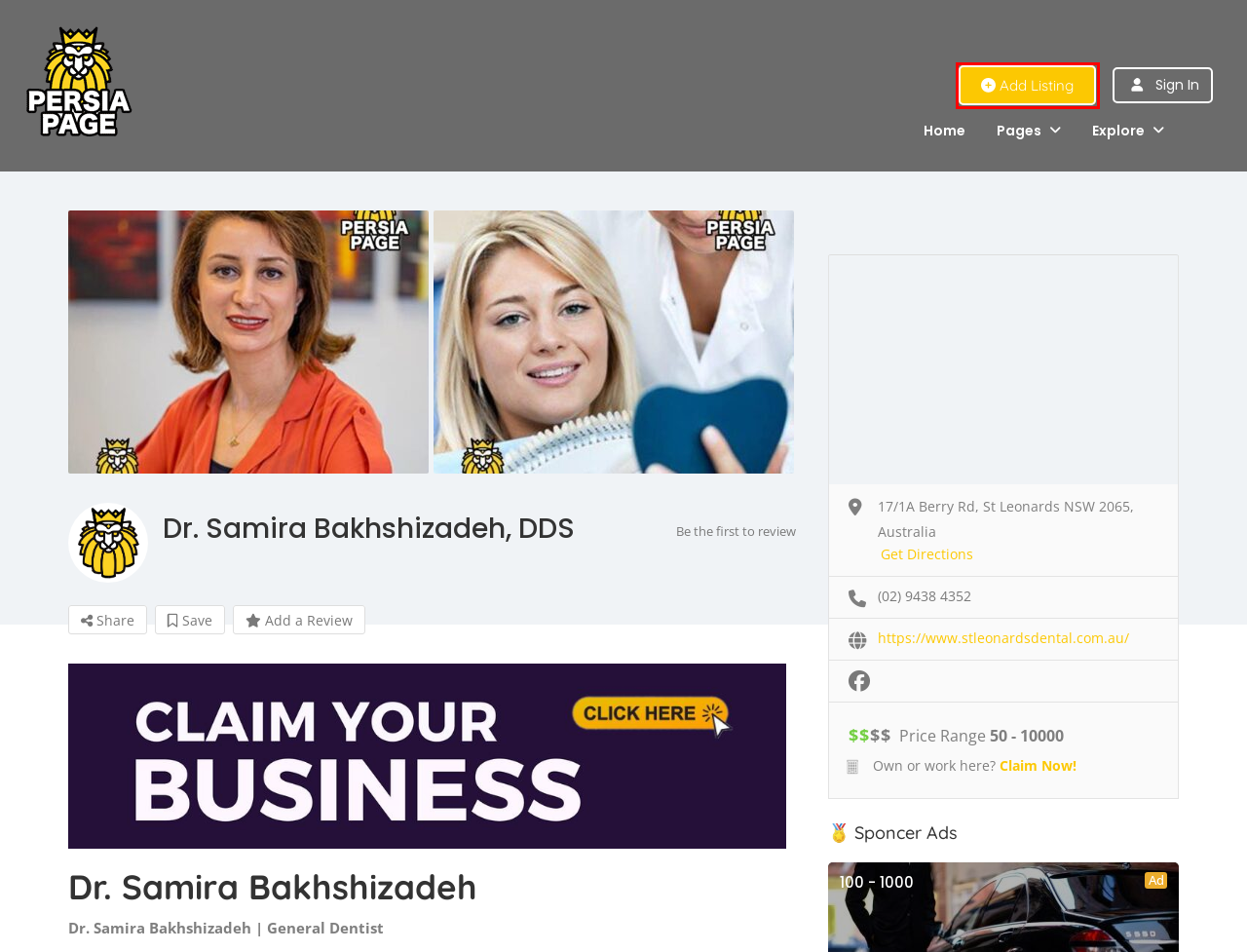You are presented with a screenshot of a webpage that includes a red bounding box around an element. Determine which webpage description best matches the page that results from clicking the element within the red bounding box. Here are the candidates:
A. Iranian/Persian Restaurant, Grocery, Dentist, Lawyer Near Me 🇮🇷
B. About Us: Persia Page© | Iranian / Persian Business Directory"
C. Dentist St Leonards NSW | St Leonards Green Dental
D. Stockholm Persian Directory | Swedish Iranian Business
E. United Arab Emirates | Dubai Iranian Business Directory
F. Pricing Plans | www.persiapage.com Iranian American Directory
G. How to Add Your Business to PersiaPage Business Directory
H. Promote: "Elevate Your Legal Practice with Our Solution"

F